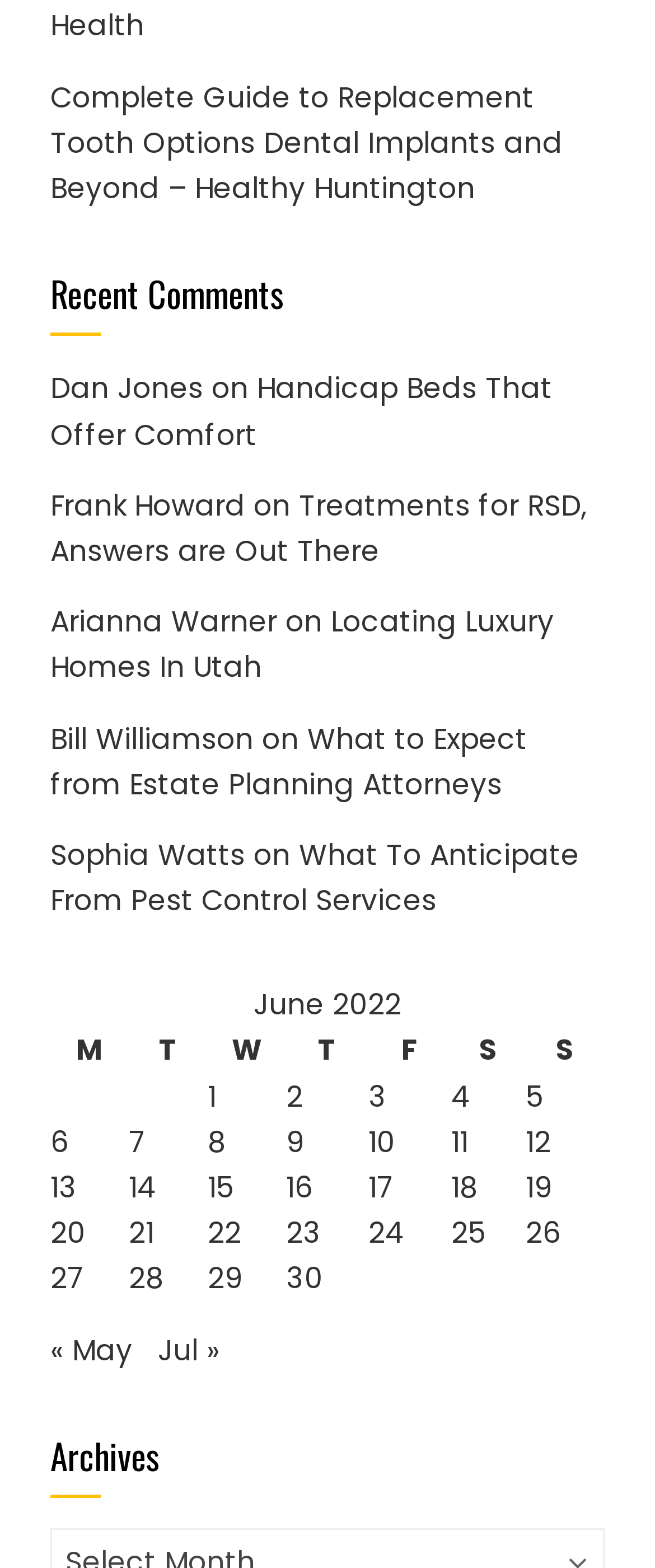How many days are listed in the calendar?
Utilize the image to construct a detailed and well-explained answer.

The number of days listed in the calendar can be determined by counting the number of gridcell elements in the table, which are 30 in total.